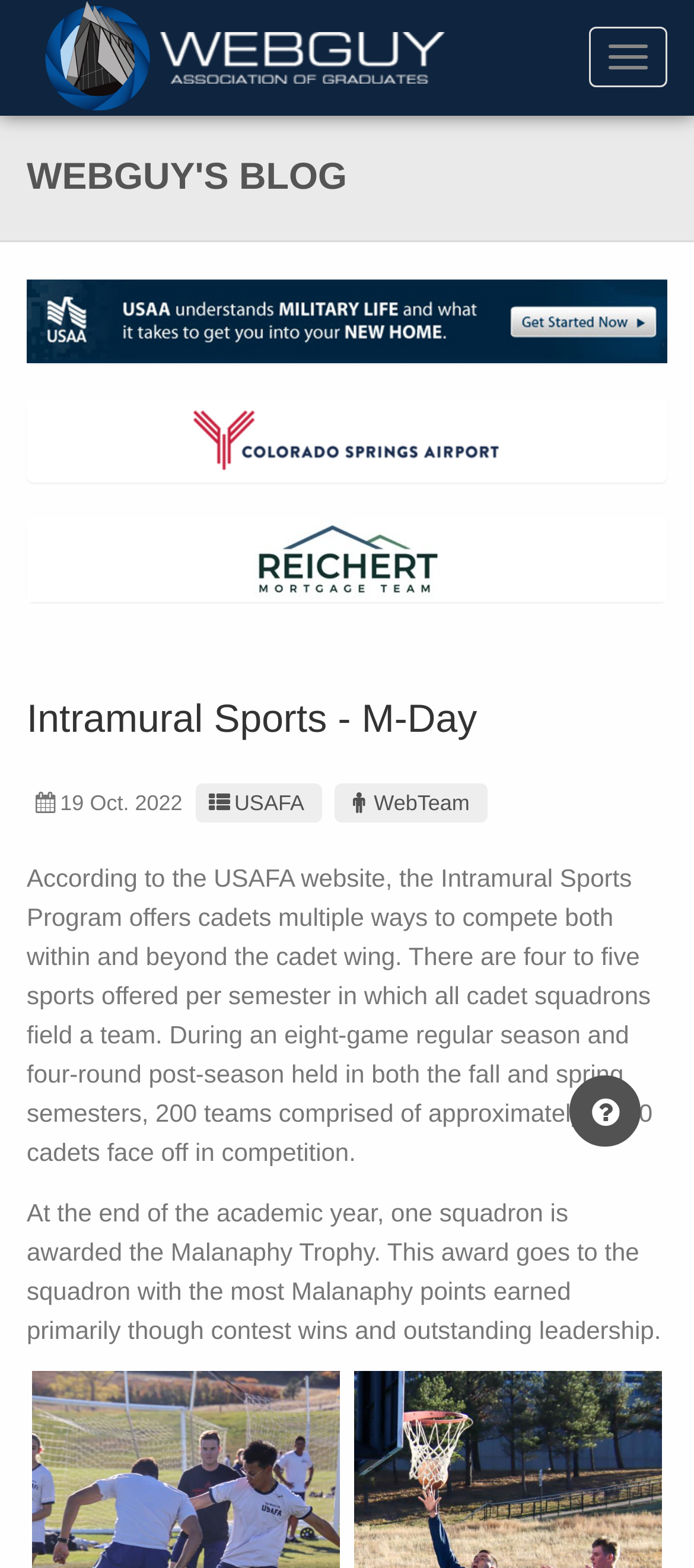Respond with a single word or phrase to the following question:
What is the name of the award given to the squadron with the most points?

Malanaphy Trophy